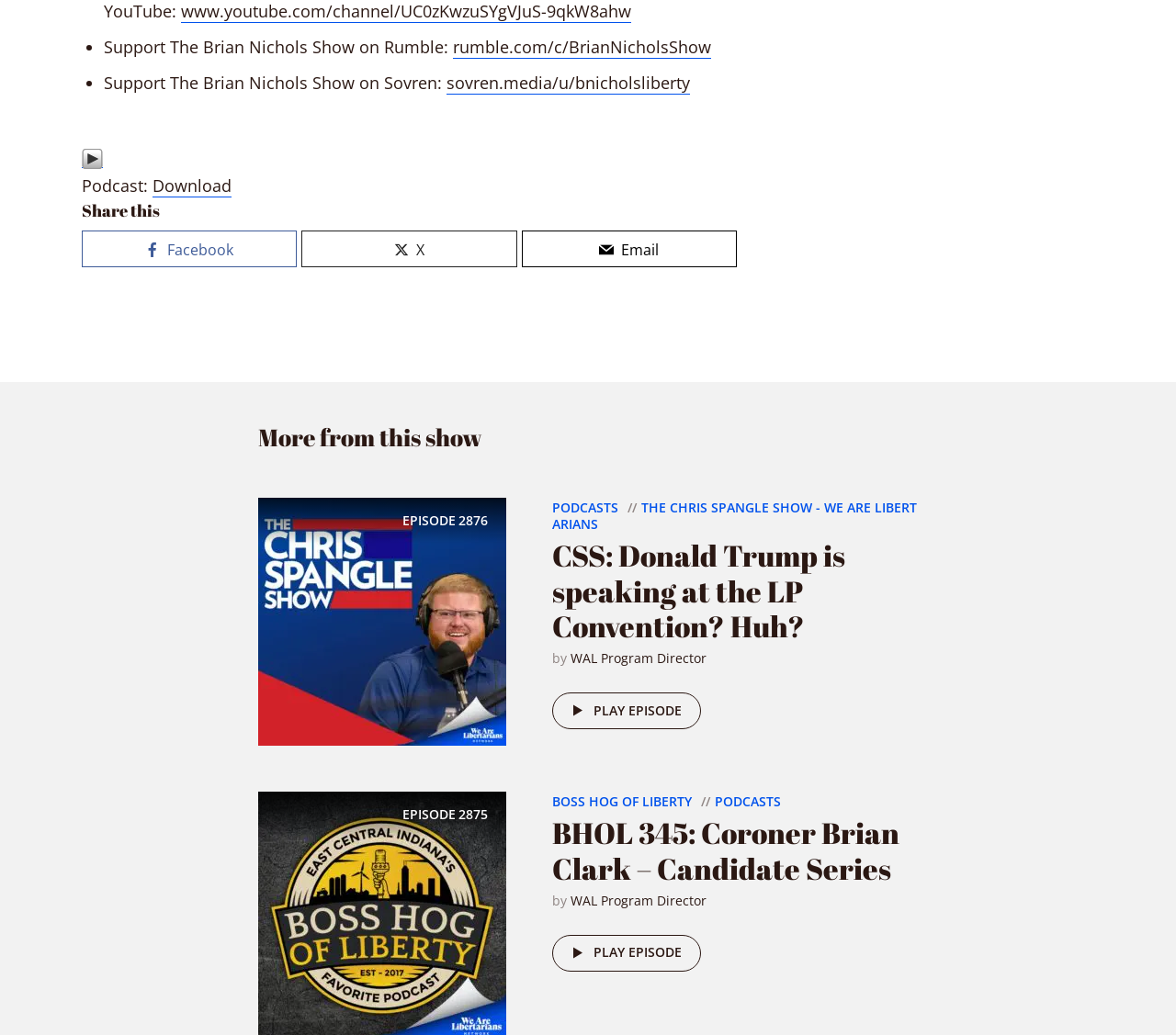Using the information in the image, give a detailed answer to the following question: How many episodes are listed on this page?

I counted the number of episode links on the page, including 'EPISODE 2876', 'CSS: Donald Trump is speaking at the LP Convention? Huh?', 'EPISODE 2875', and 'BHOL 345: Coroner Brian Clark – Candidate Series'.